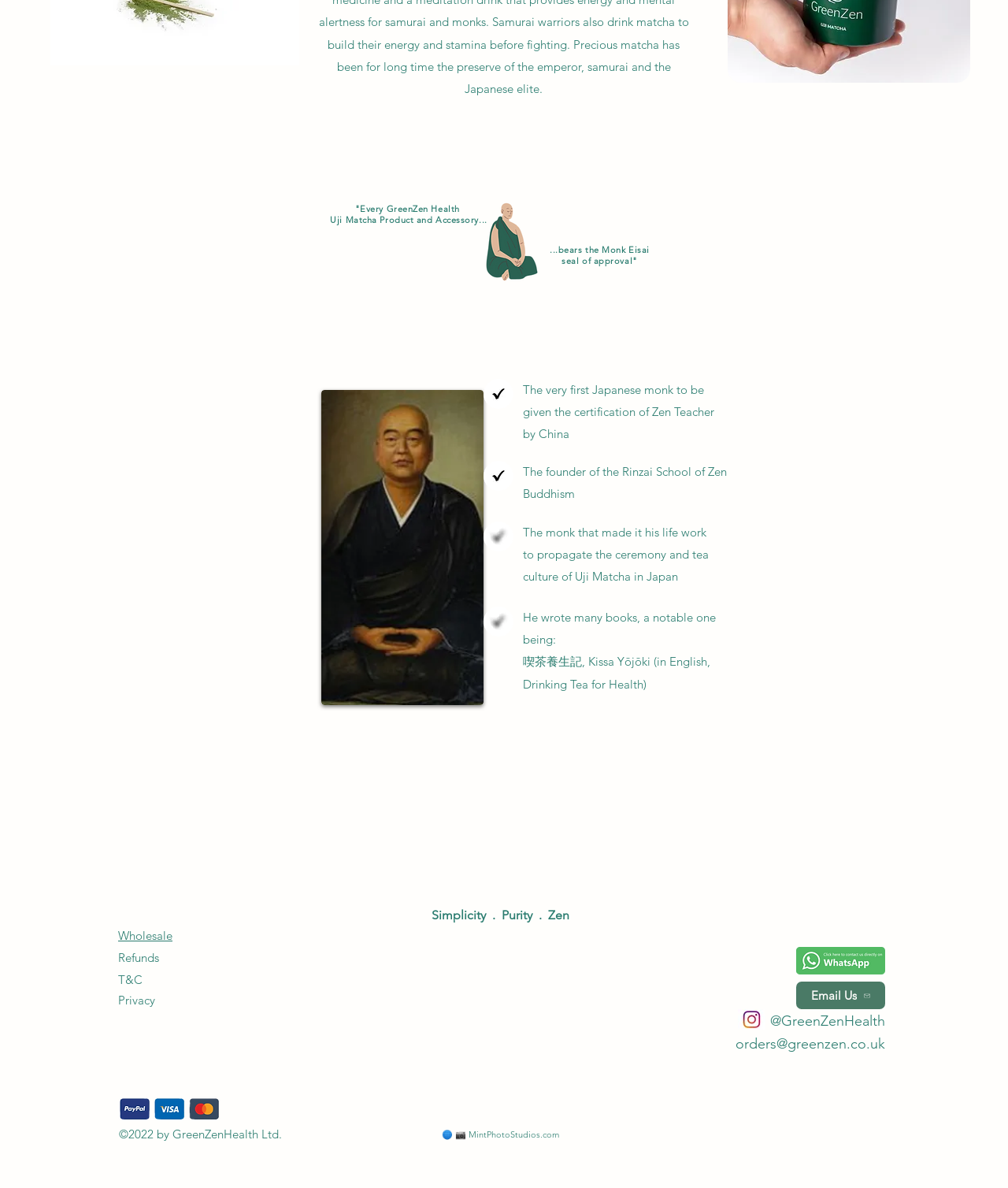Answer in one word or a short phrase: 
What is the company name mentioned at the bottom of the webpage?

GreenZenHealth Ltd.